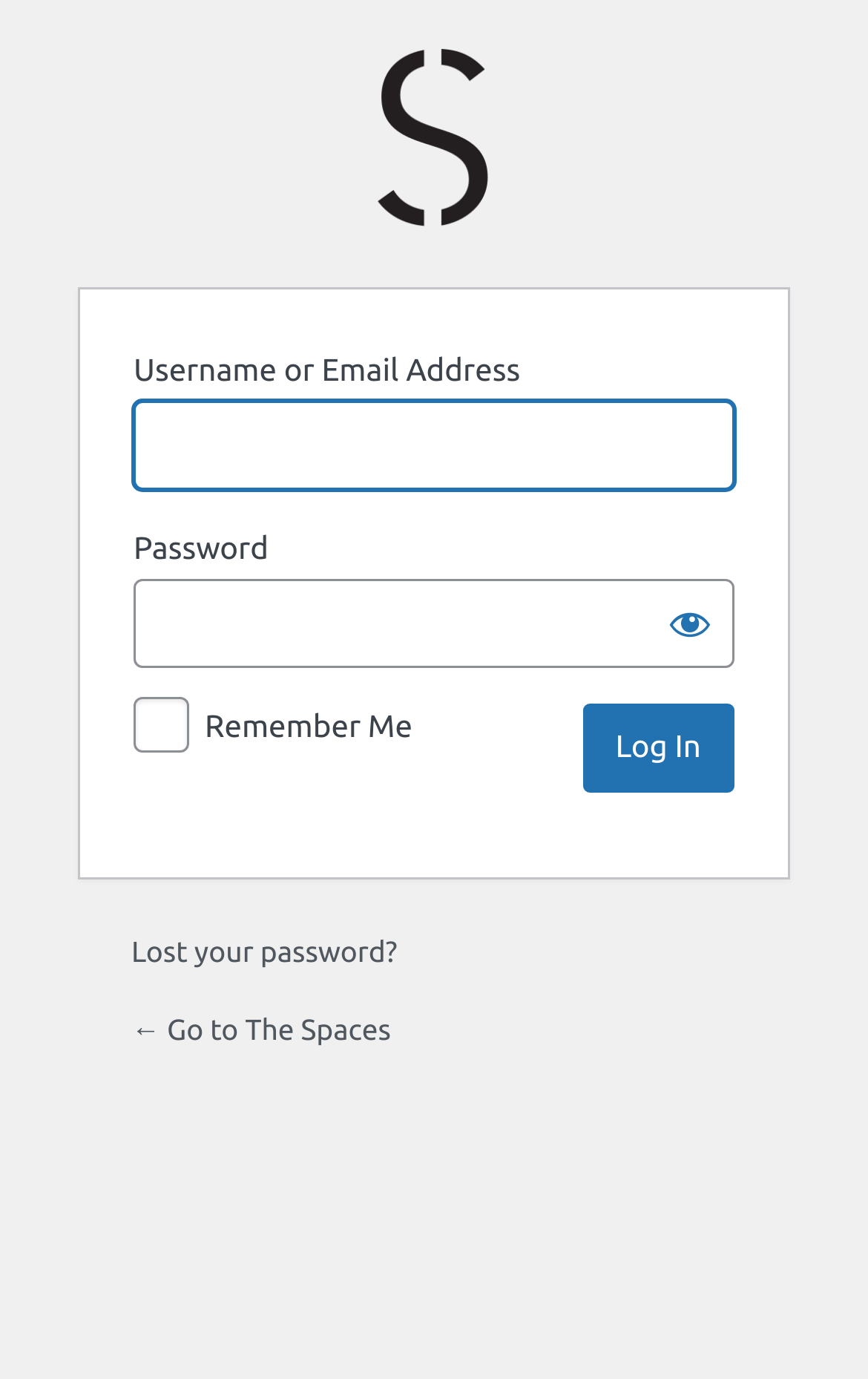Find the bounding box coordinates for the area that must be clicked to perform this action: "Go to lost password page".

[0.151, 0.679, 0.458, 0.702]